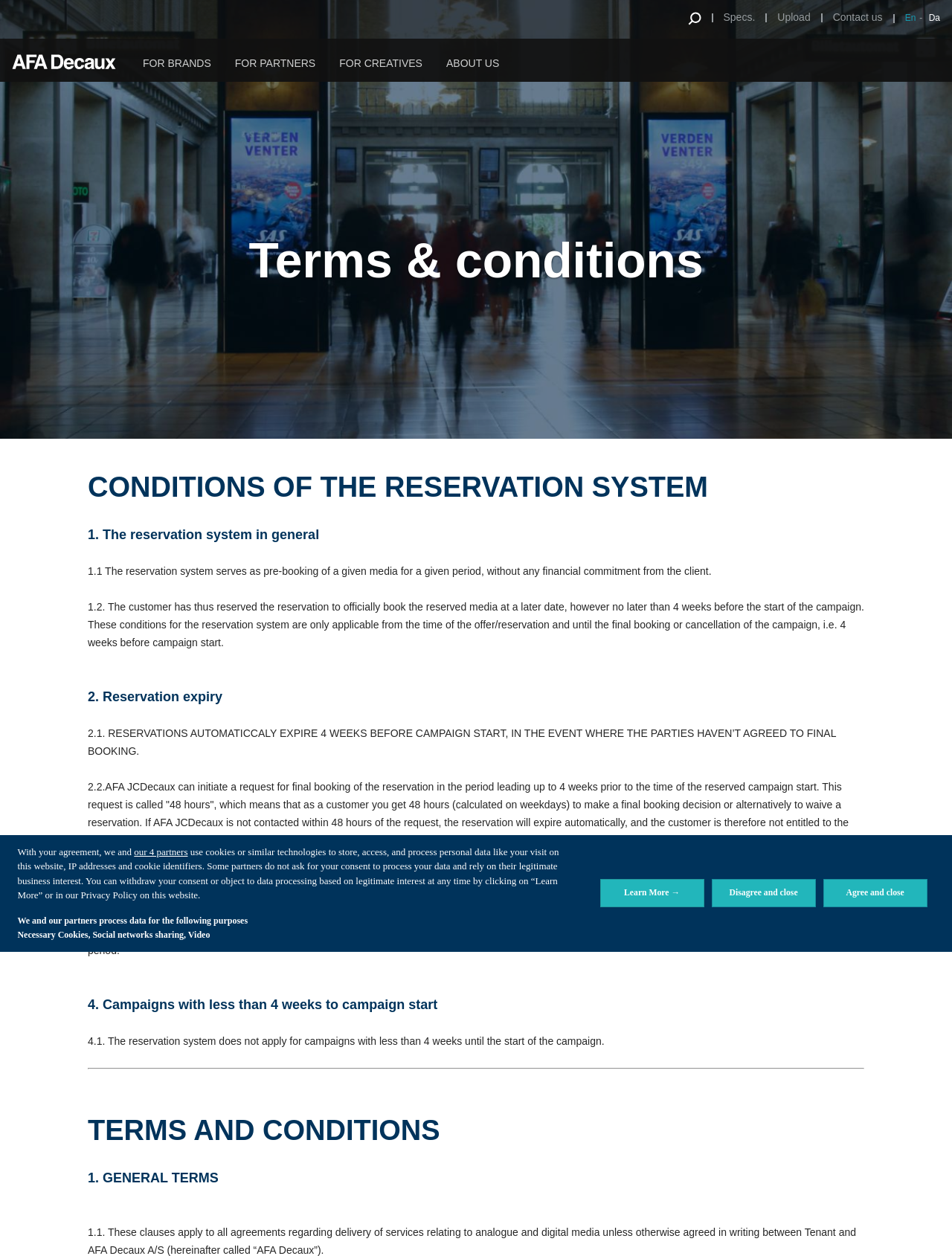Offer a detailed explanation of the webpage layout and contents.

The webpage is about the terms and conditions of AFA Decaux, a company that provides outdoor media services. At the top of the page, there is a brief introduction to the company's use of cookies and data processing, with links to learn more or configure consent.

Below this introduction, there are three buttons: "Learn More: Configure your consents", "Disagree and close: Disagree to our data processing and close", and "Agree and close: Agree to our data processing and close". These buttons are aligned horizontally and take up about half of the page's width.

On the top-right corner of the page, there are several links, including "En", "Da", "Specs.", "Upload", and "Contact us", which are likely language options and links to other pages or resources.

The main content of the page is divided into several sections, each with a heading and multiple links or paragraphs of text. The sections are organized into categories such as "WHERE WILL YOU ADVERTISE?", "OUTDOOR MEDIA", "PRICES", "FOR BRANDS", "FOR PARTNERS", "FOR CREATIVES", "ABOUT US", and "SUSTAINABLE DEVELOPMENT". Each section has multiple links to sub-pages or resources related to the topic.

Further down the page, there is a long section dedicated to the terms and conditions of the reservation system, which includes headings and paragraphs of text explaining the rules and regulations for reserving media campaigns.

Throughout the page, there are multiple links, buttons, and sections of text, making it a dense and informative webpage.